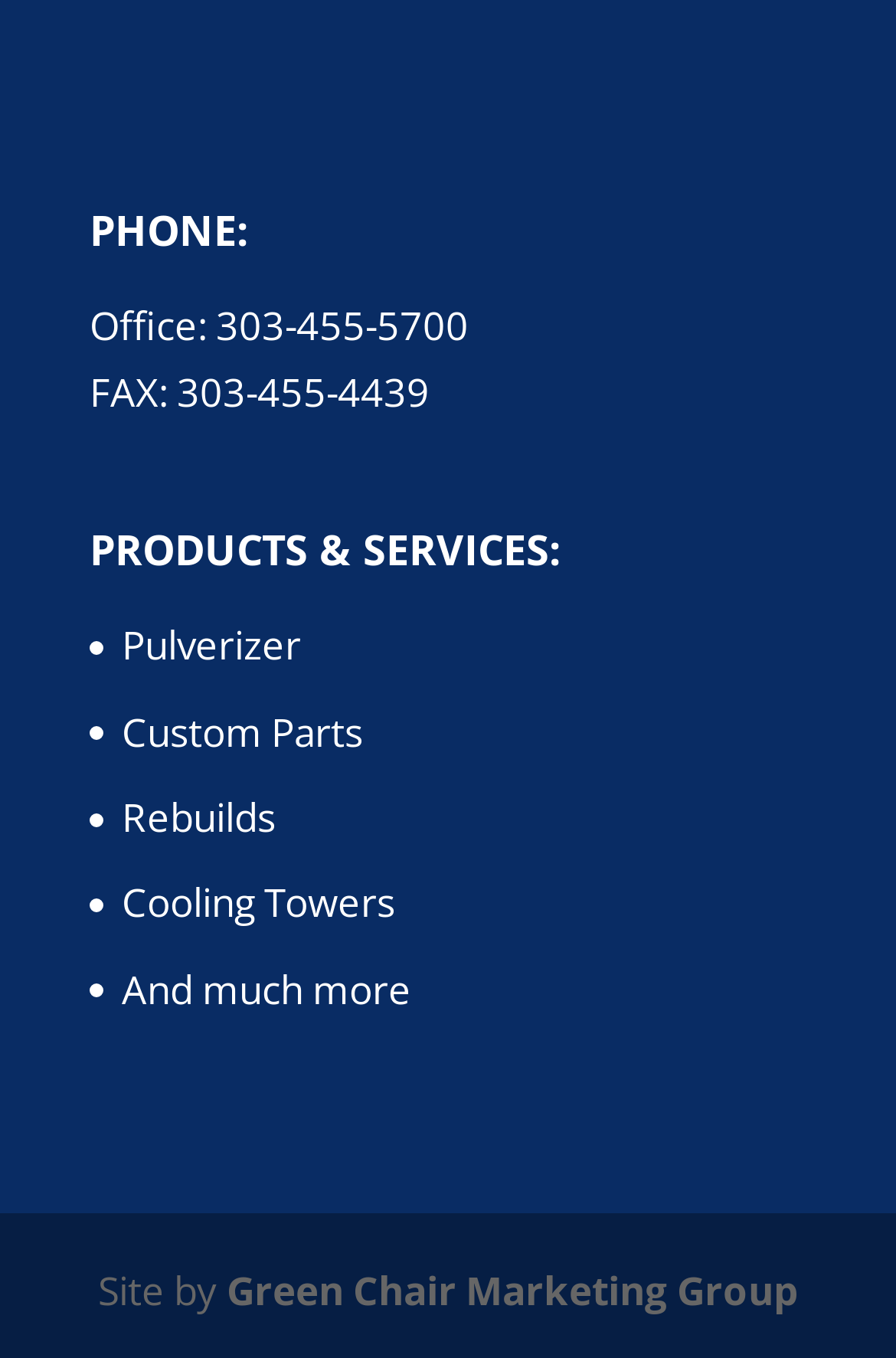What is the second product or service listed?
Answer the question with just one word or phrase using the image.

Custom Parts